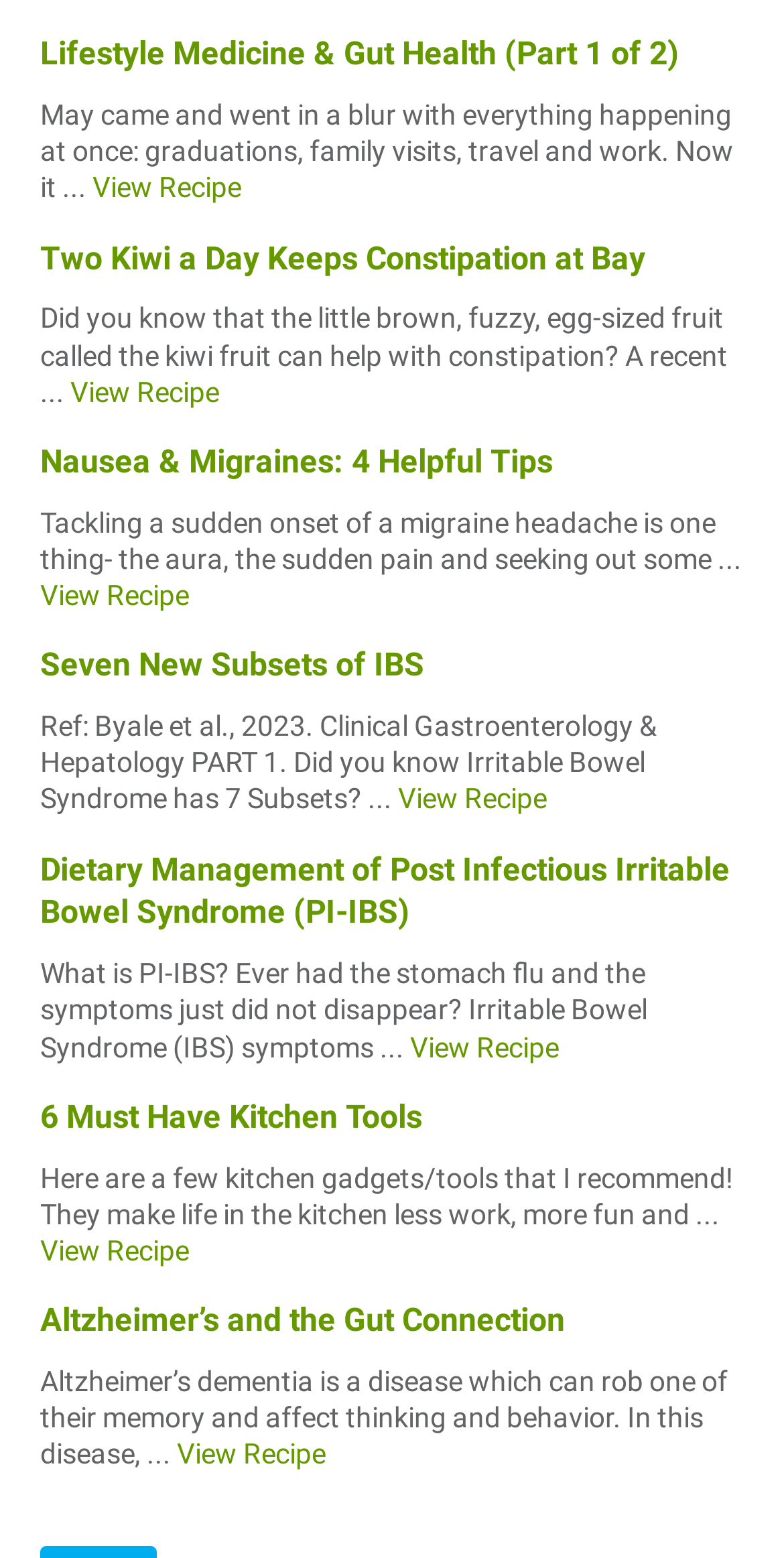Using the information in the image, give a detailed answer to the following question: How many subsets of IBS are mentioned?

In the article 'Seven New Subsets of IBS', it is mentioned that Irritable Bowel Syndrome has 7 subsets, as referenced by Byale et al., 2023.